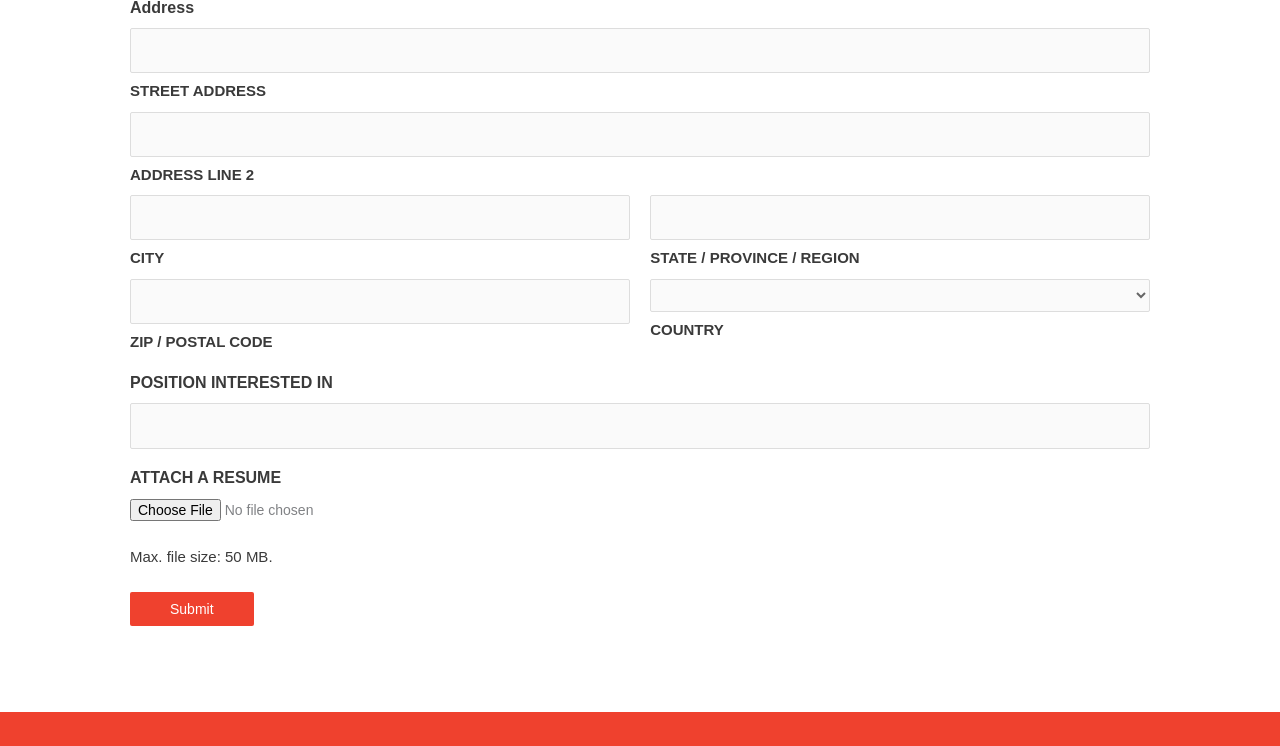Can you give a comprehensive explanation to the question given the content of the image?
What is the purpose of the 'ATTACH A RESUME' button?

The purpose of the 'ATTACH A RESUME' button is to upload a resume because it is a button element with a describedby attribute of 'gfield_upload_rules_1_6' and a StaticText element above it with an OCR text of 'ATTACH A RESUME', indicating that it is used to attach a resume to the form.